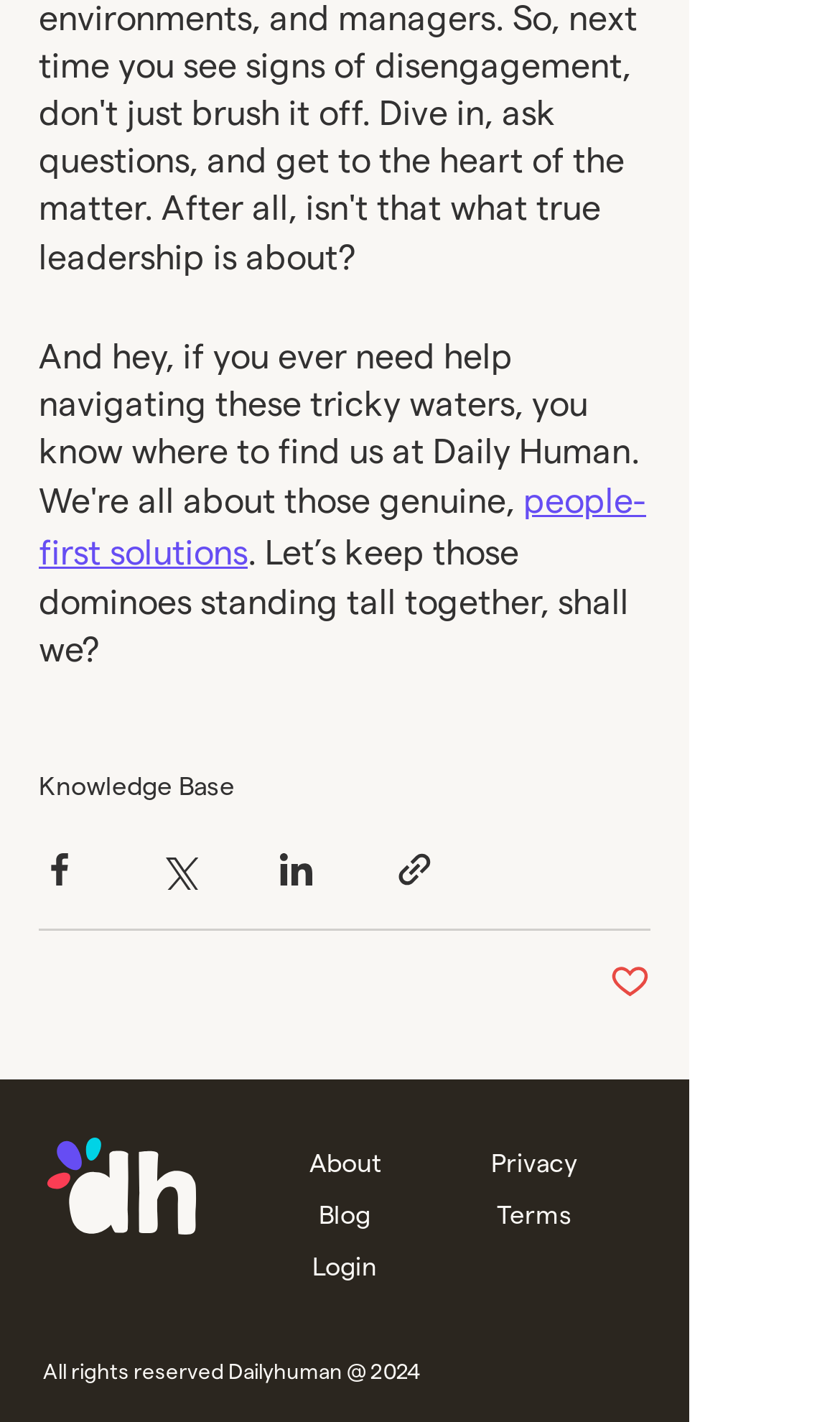How many social media sharing options are available?
Using the visual information, respond with a single word or phrase.

4